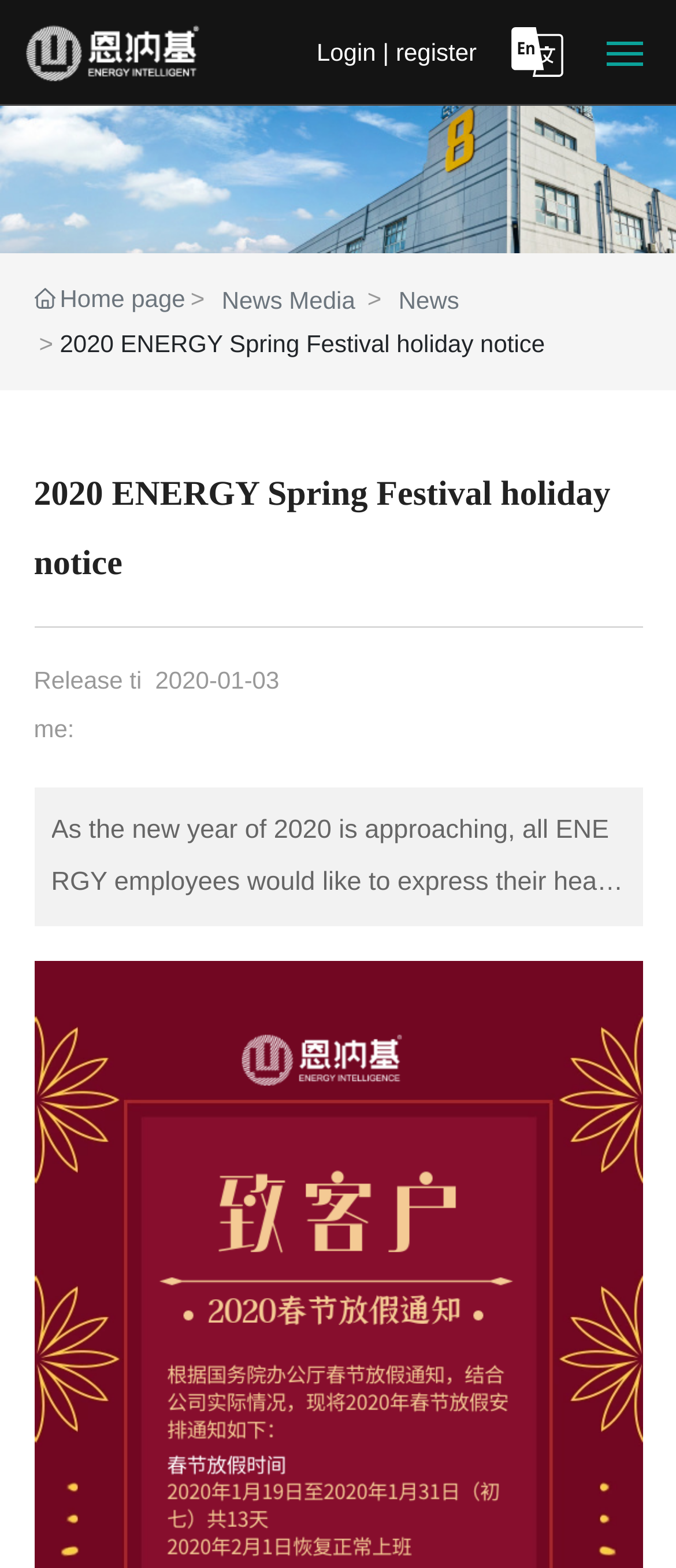Pinpoint the bounding box coordinates of the clickable area necessary to execute the following instruction: "Go to Home page". The coordinates should be given as four float numbers between 0 and 1, namely [left, top, right, bottom].

[0.051, 0.084, 0.949, 0.108]